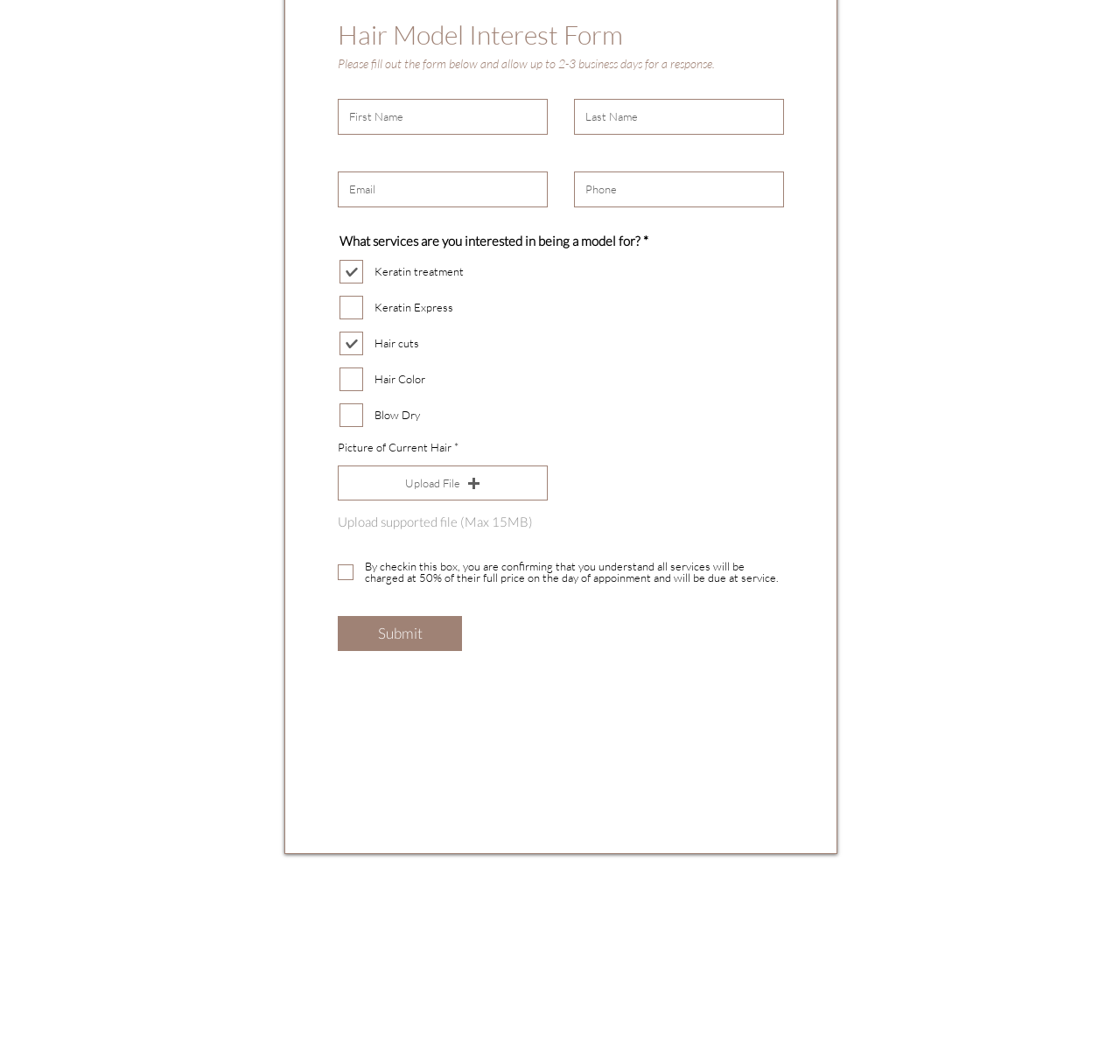Identify the bounding box for the given UI element using the description provided. Coordinates should be in the format (top-left x, top-left y, bottom-right x, bottom-right y) and must be between 0 and 1. Here is the description: Upload File

[0.302, 0.438, 0.489, 0.47]